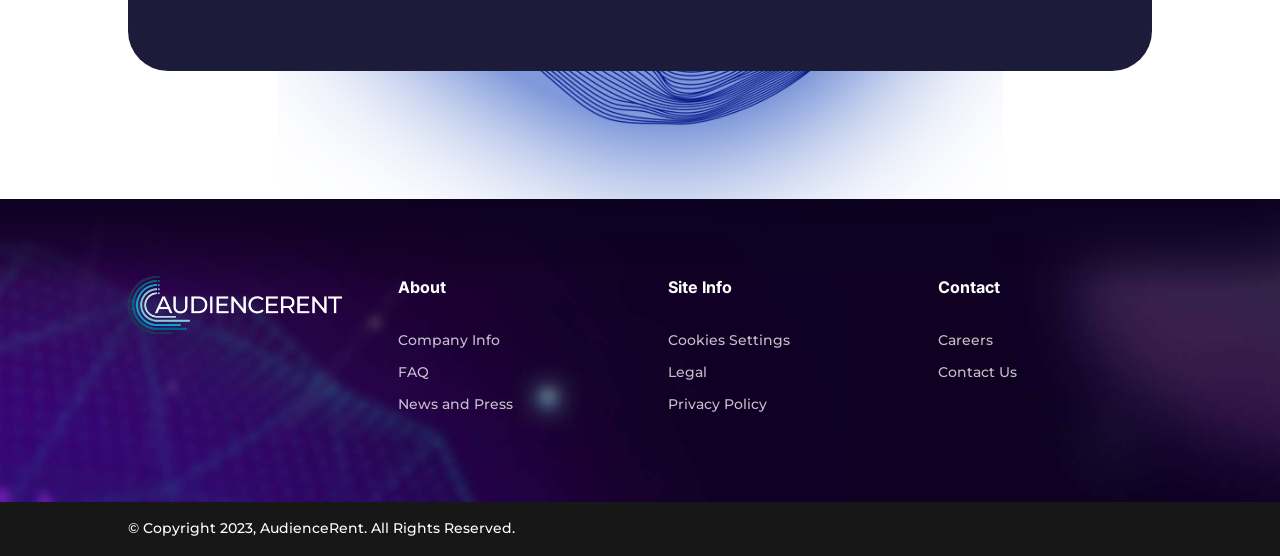Respond with a single word or phrase to the following question: How many headings are there on the webpage?

3